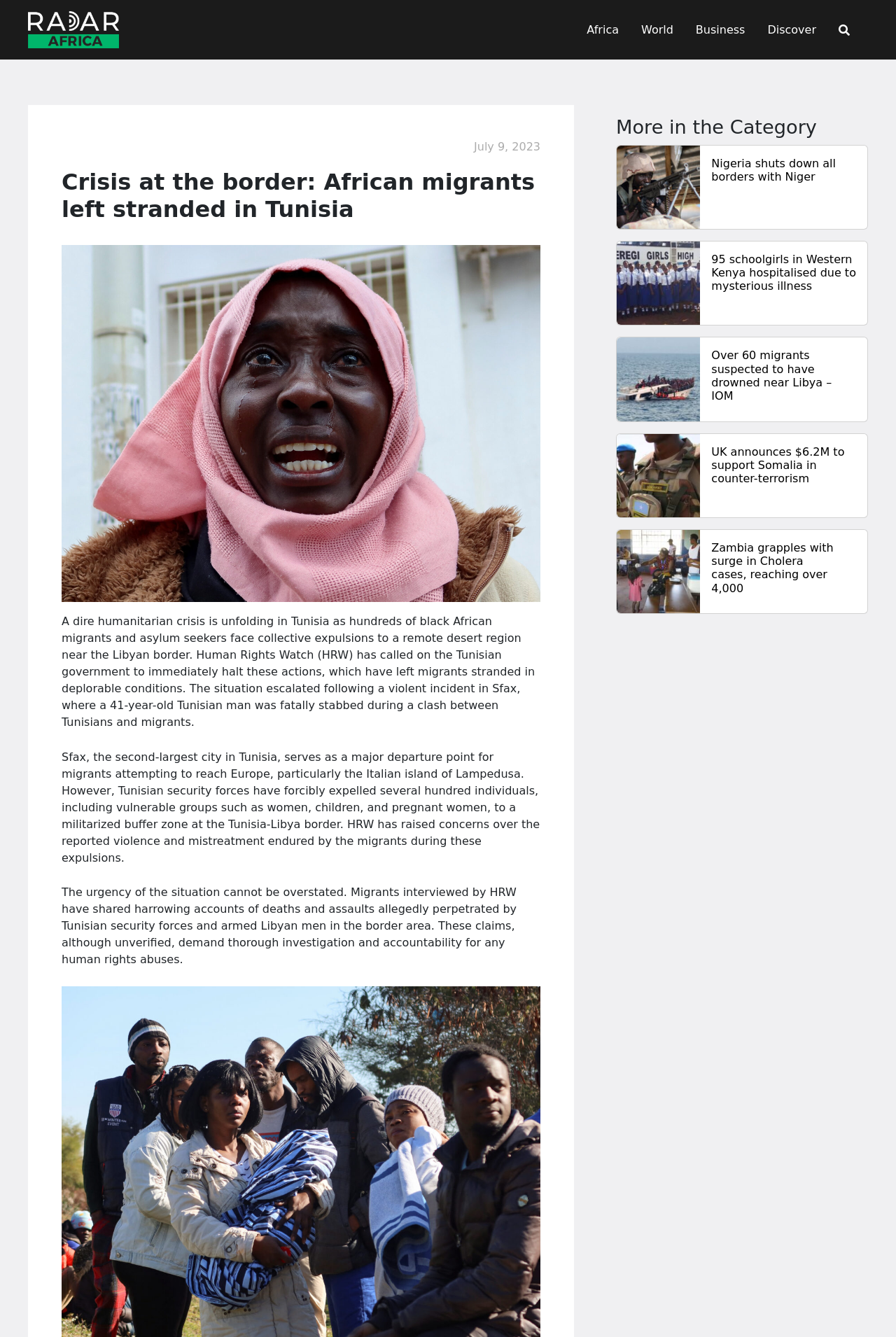Detail the features and information presented on the webpage.

The webpage is focused on a news article titled "Crisis at the border: African migrants left stranded in Tunisia" with a prominent header at the top. Below the header, there is a figure, likely an image, taking up a significant portion of the top section. 

To the top left, there is a logo of "Radar Africa" with a link to the website. Above the article, there is a navigation menu with links to different sections, including "Africa", "World", "Business", "Discover", and a search icon.

The article itself is divided into three paragraphs, describing a dire humanitarian crisis in Tunisia where hundreds of black African migrants and asylum seekers are facing collective expulsions to a remote desert region near the Libyan border. The paragraphs provide details about the situation, including the involvement of Human Rights Watch and the reported violence and mistreatment of migrants.

To the right of the article, there is a section titled "More in the Category" with five news headlines and links, including "Nigeria shuts down all borders with Niger", "95 schoolgirls in Western Kenya hospitalised due to mysterious illness", "Over 60 migrants suspected to have drowned near Libya – IOM", "UK announces $6.2M to support Somalia in counter-terrorism", and "Zambia grapples with surge in Cholera cases, reaching over 4,000".